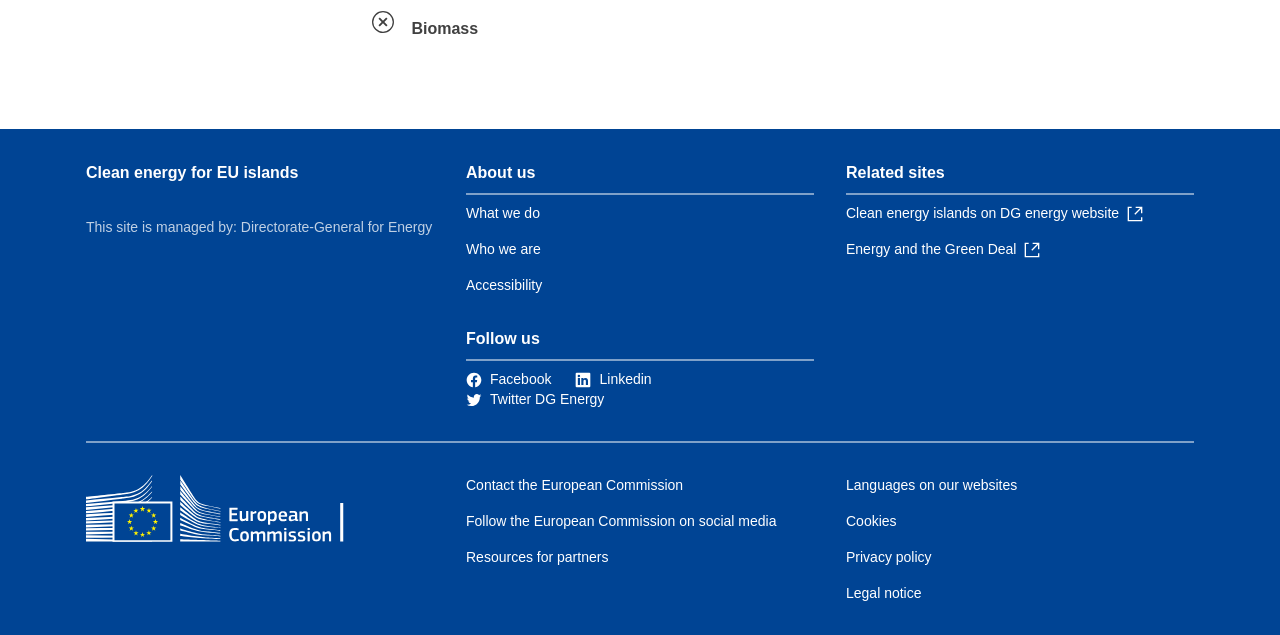Please provide a comprehensive response to the question based on the details in the image: How many social media platforms are linked on the webpage?

The links 'Facebook', 'Linkedin', and 'Twitter DG Energy' are present on the webpage, which indicates that there are three social media platforms linked.